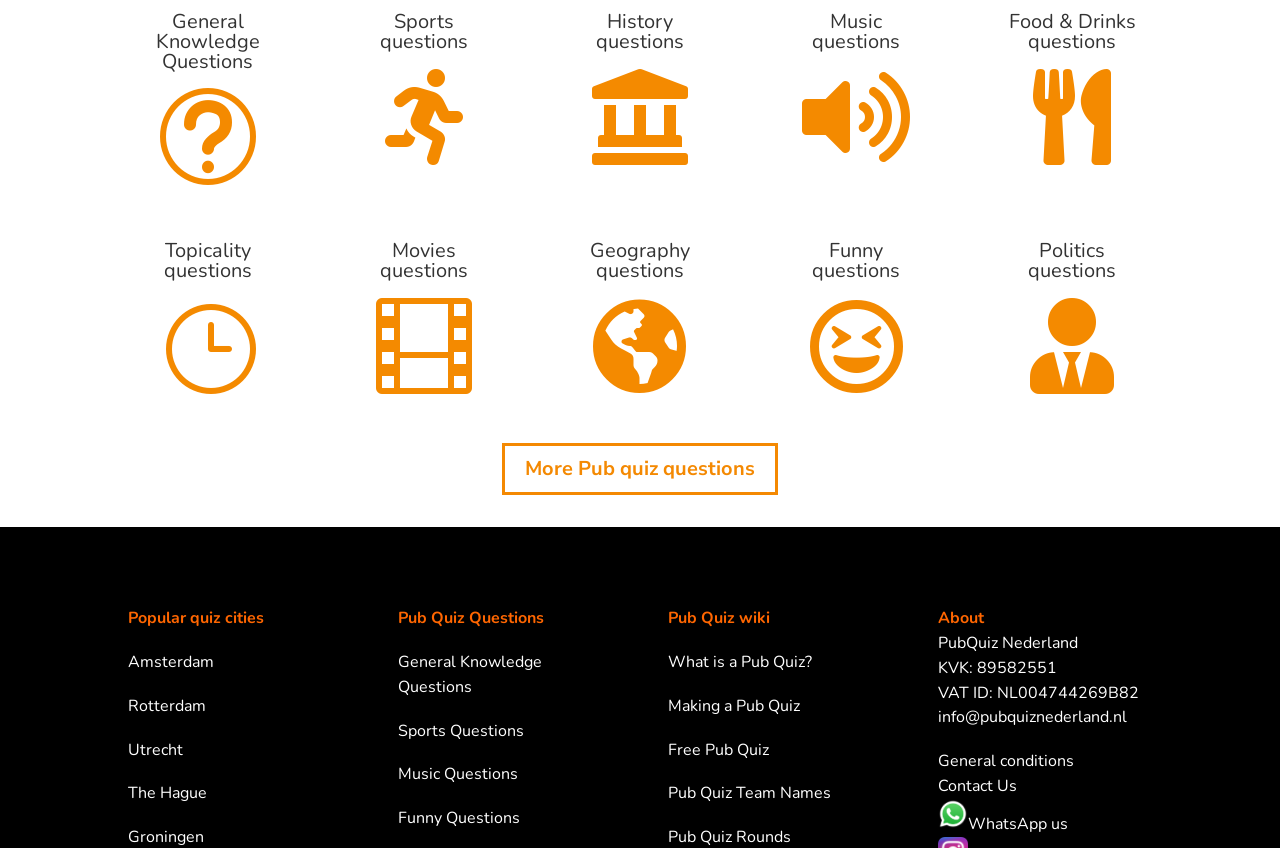Determine the bounding box coordinates for the clickable element to execute this instruction: "Browse Sports questions". Provide the coordinates as four float numbers between 0 and 1, i.e., [left, top, right, bottom].

[0.269, 0.014, 0.394, 0.073]